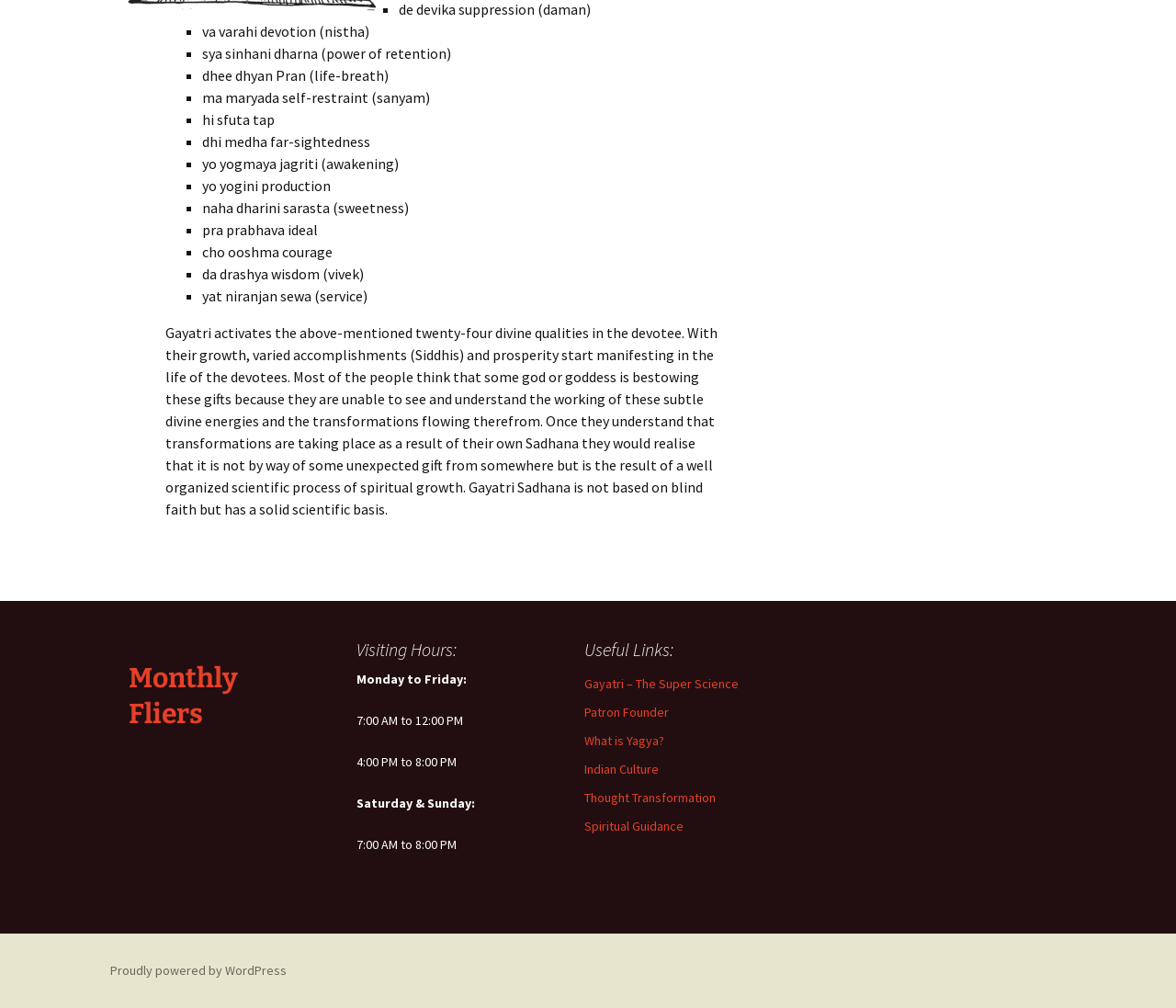What are the two time periods for visiting on Saturday and Sunday?
Refer to the image and give a detailed answer to the question.

I found the visiting hours by looking at the section with the heading 'Visiting Hours:' and then reading the text below it, which specifies the hours for Saturday and Sunday.